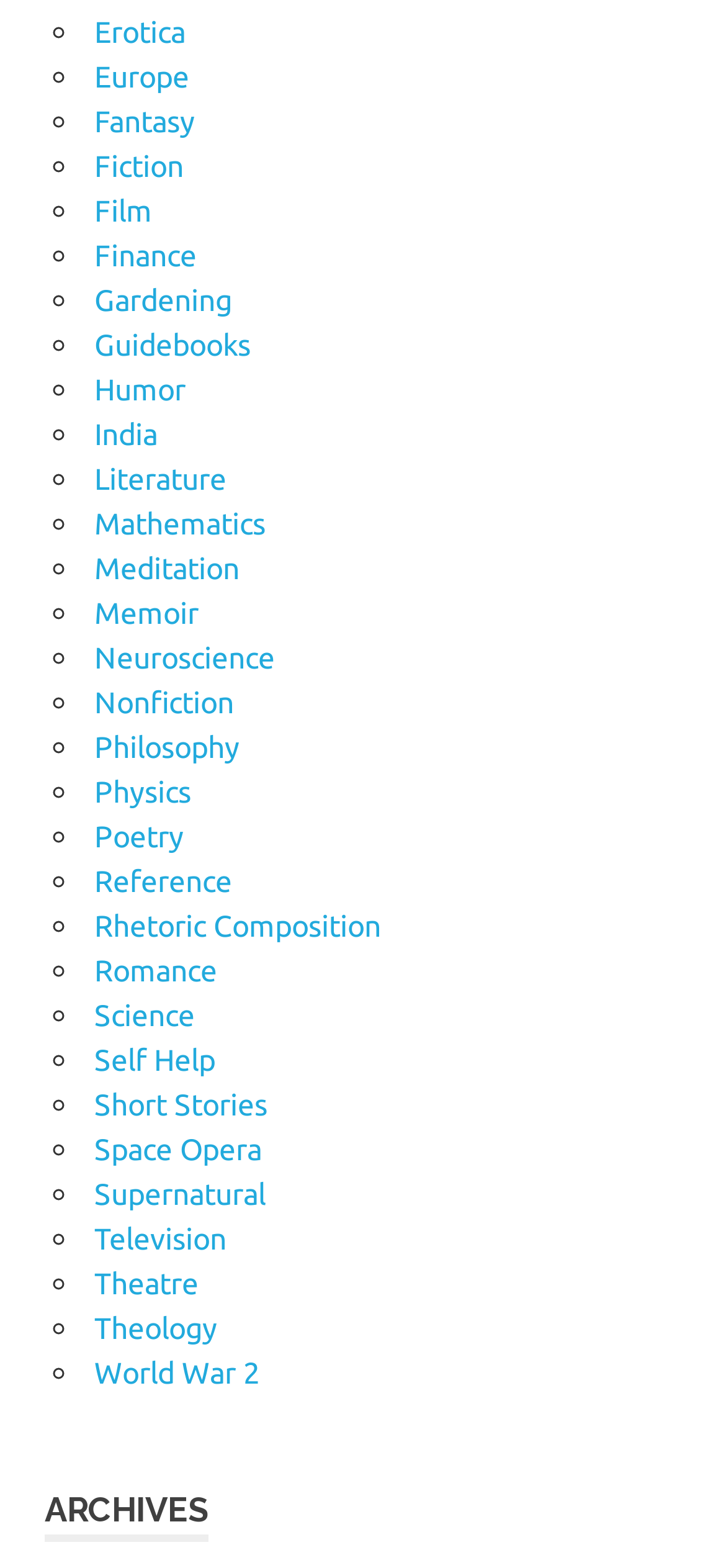Please find the bounding box coordinates of the element's region to be clicked to carry out this instruction: "Click on Erotica".

[0.13, 0.009, 0.256, 0.03]